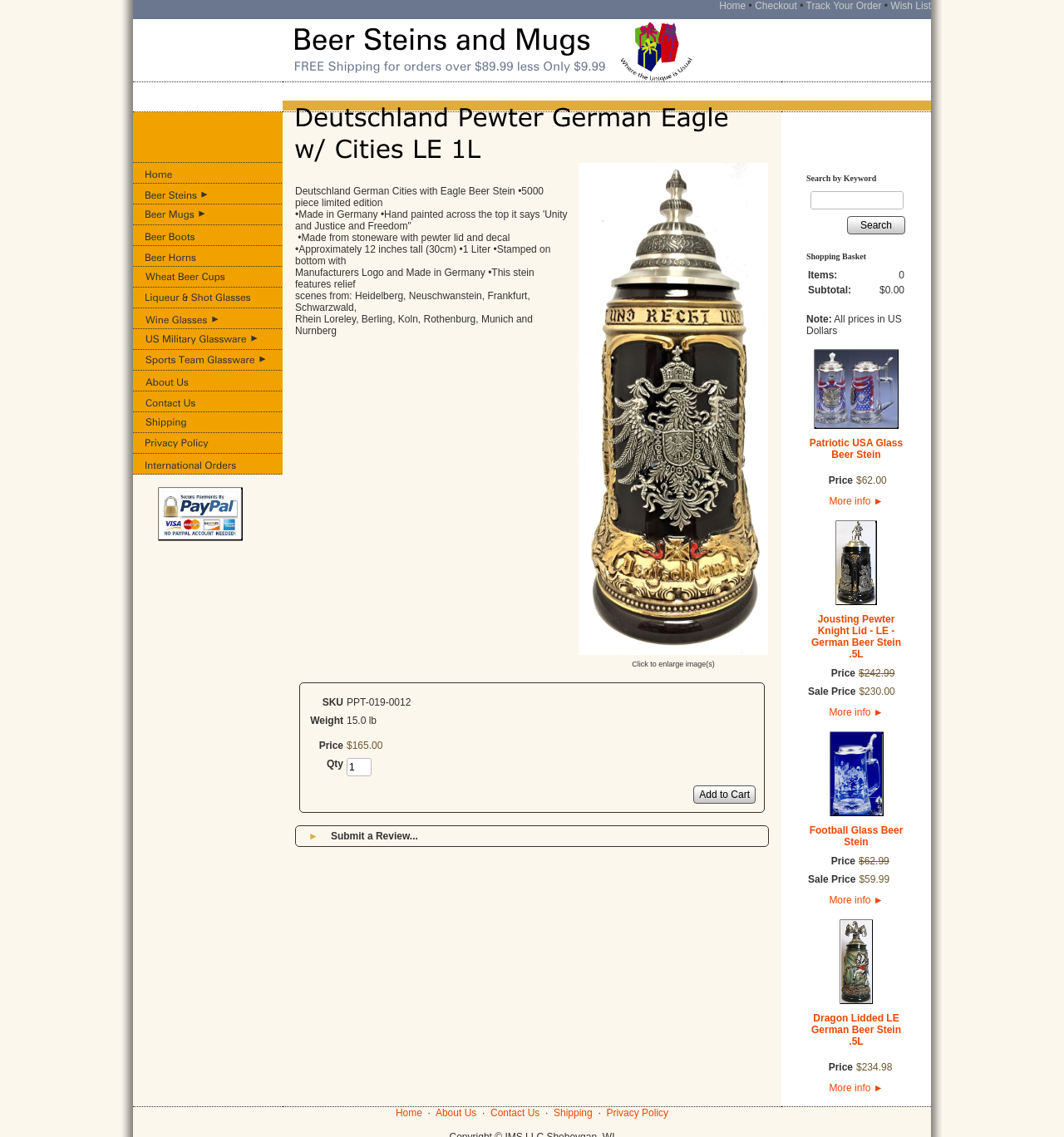Using the webpage screenshot, find the UI element described by alt="Contact Us". Provide the bounding box coordinates in the format (top-left x, top-left y, bottom-right x, bottom-right y), ensuring all values are floating point numbers between 0 and 1.

[0.137, 0.348, 0.184, 0.358]